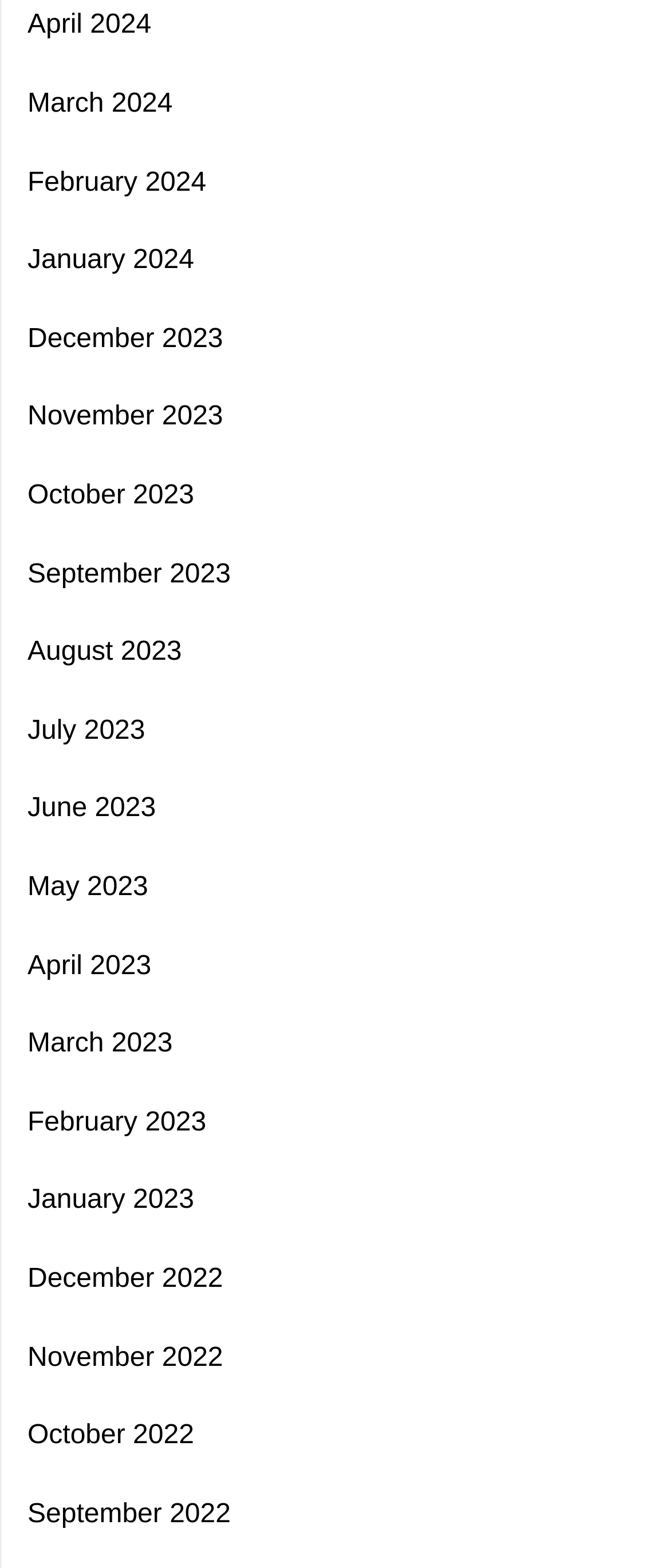Locate the bounding box of the UI element described by: "March 2024" in the given webpage screenshot.

[0.041, 0.053, 0.258, 0.081]